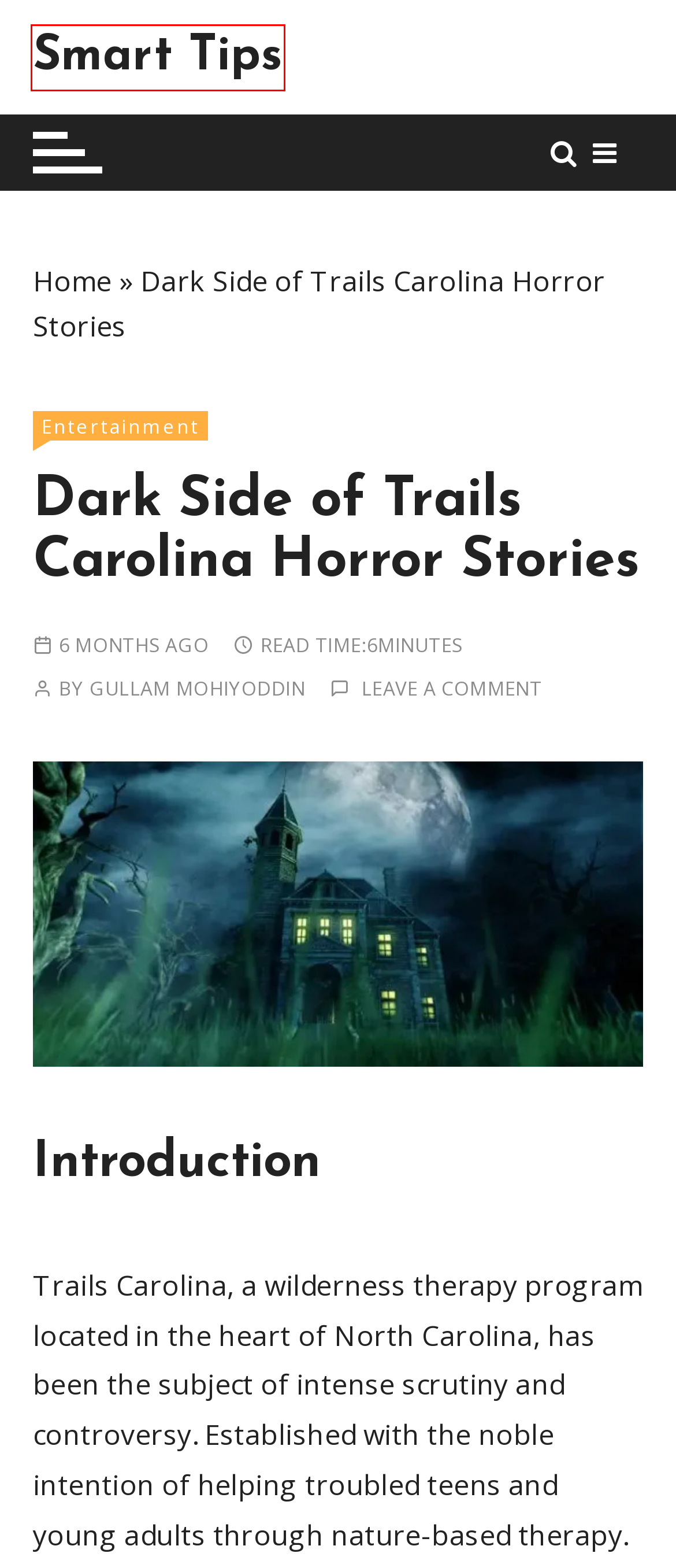Review the screenshot of a webpage which includes a red bounding box around an element. Select the description that best fits the new webpage once the element in the bounding box is clicked. Here are the candidates:
A. Entertainment Archives - Smart Tips
B. The Vital Role of SEO Services in Digital Era
C. Informative Articles On technology, travel news, lifestyle tips
D. Enhance Your Roku Experience with YouTube TV - Smart Tips
E. Gullam Mohiyoddin, Author at Smart Tips
F. How University Marketing Assignment Help Skyrocket Your Grades!
G. Exquisite Wedding Dress Shops Dubai
H. Thank you cards

C